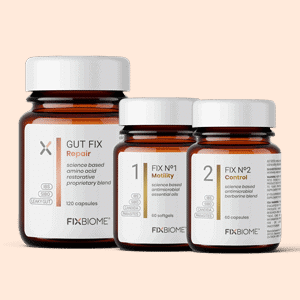Offer a detailed caption for the image presented.

The image showcases three distinct supplement bottles from the brand FIXBIOME, designed to support gut health. Each bottle features a sleek, modern design with a clear label that highlights its specific function. 

1. **GUT FIX Repair** - This larger bottle is intended for restoring gut health, labeled with its benefits prominently displayed. It contains 120 capsules, formulated based on a science-based amino acid restorative proprietary blend.

2. **FIX N°1 Motility** - This bottle, positioned in the center, focuses on improving gut motility. It emphasizes a science-based approach and contains softgel capsules.

3. **FIX N°2 Control** - The smallest bottle on the right is designed for controlling microbial balance in the gut. It is labeled with its specific purpose to assist in gut health management.

The overall aesthetic of the bottles is harmonious, conveying a professional and trustworthy feel, suitable for individuals seeking effective solutions for gut issues related to conditions like SIBO (Small Intestinal Bacterial Overgrowth).